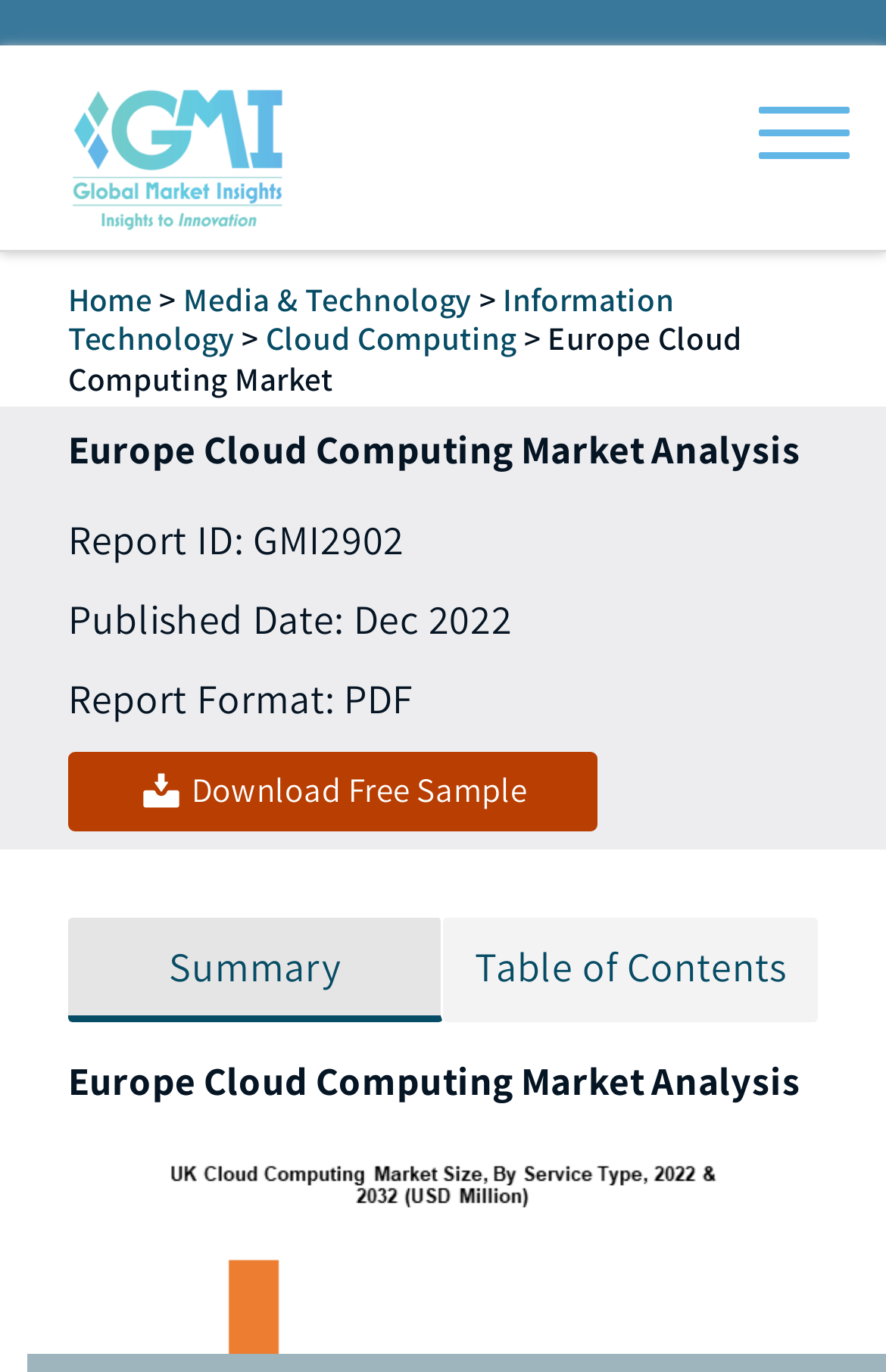Answer the question briefly using a single word or phrase: 
What is the text above the 'Download Free Sample' link?

Report Format: PDF